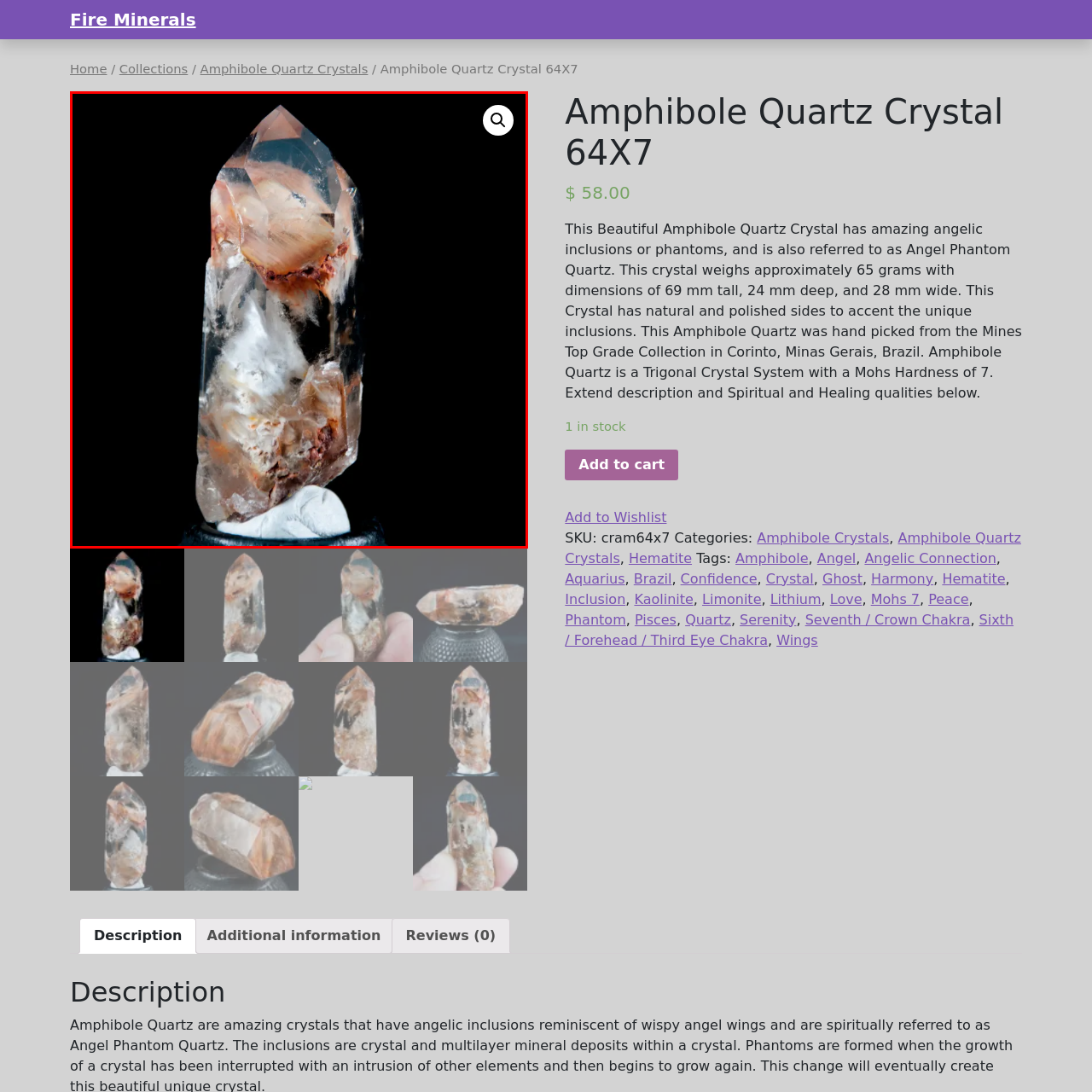Where was the crystal handpicked from? Focus on the image highlighted by the red bounding box and respond with a single word or a brief phrase.

Mines Top Grade Collection in Corinto, Minas Gerais, Brazil